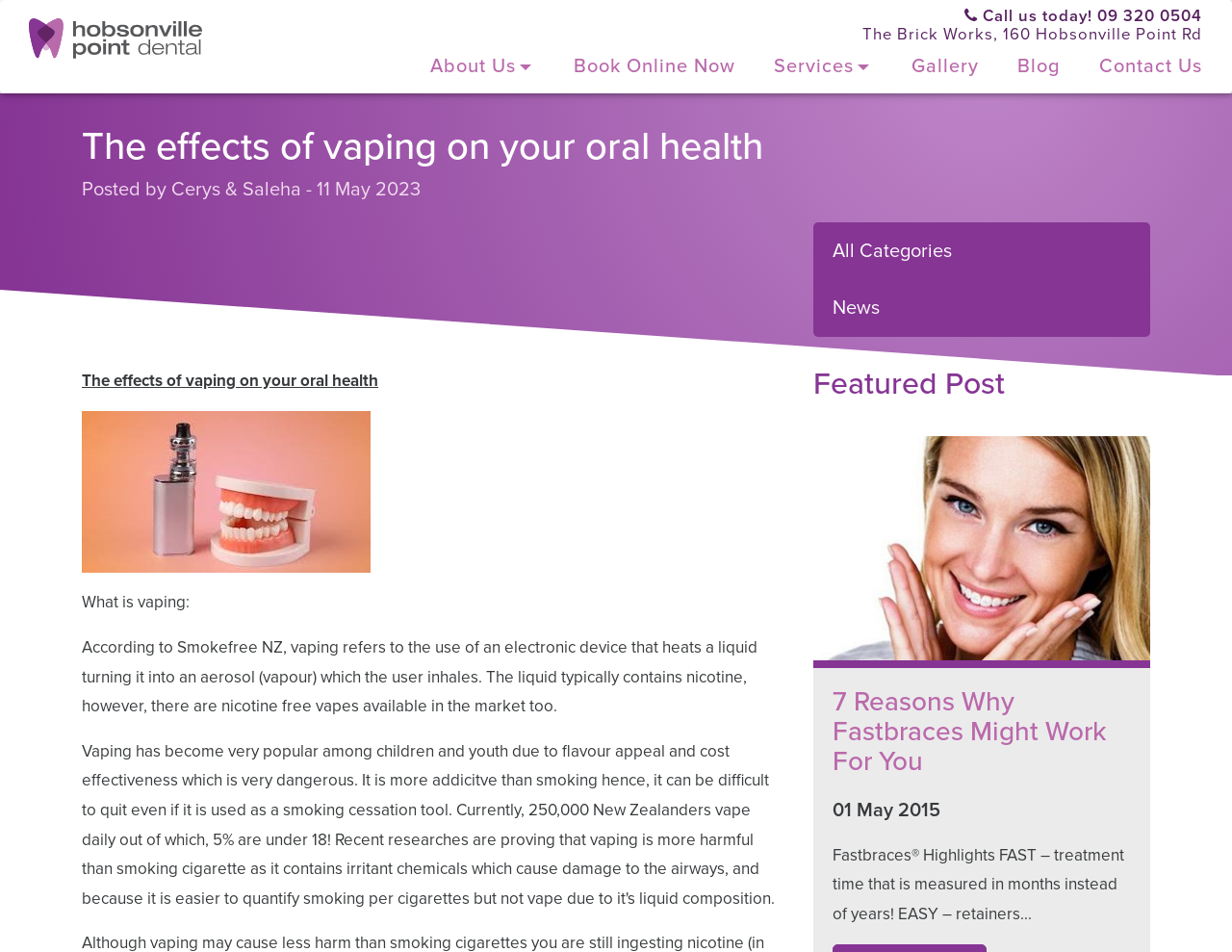Use the information in the screenshot to answer the question comprehensively: What is the title of the featured post?

I found the title of the featured post by looking at the section that says 'Featured Post' and found that the title is 'The effects of vaping on your oral health'.